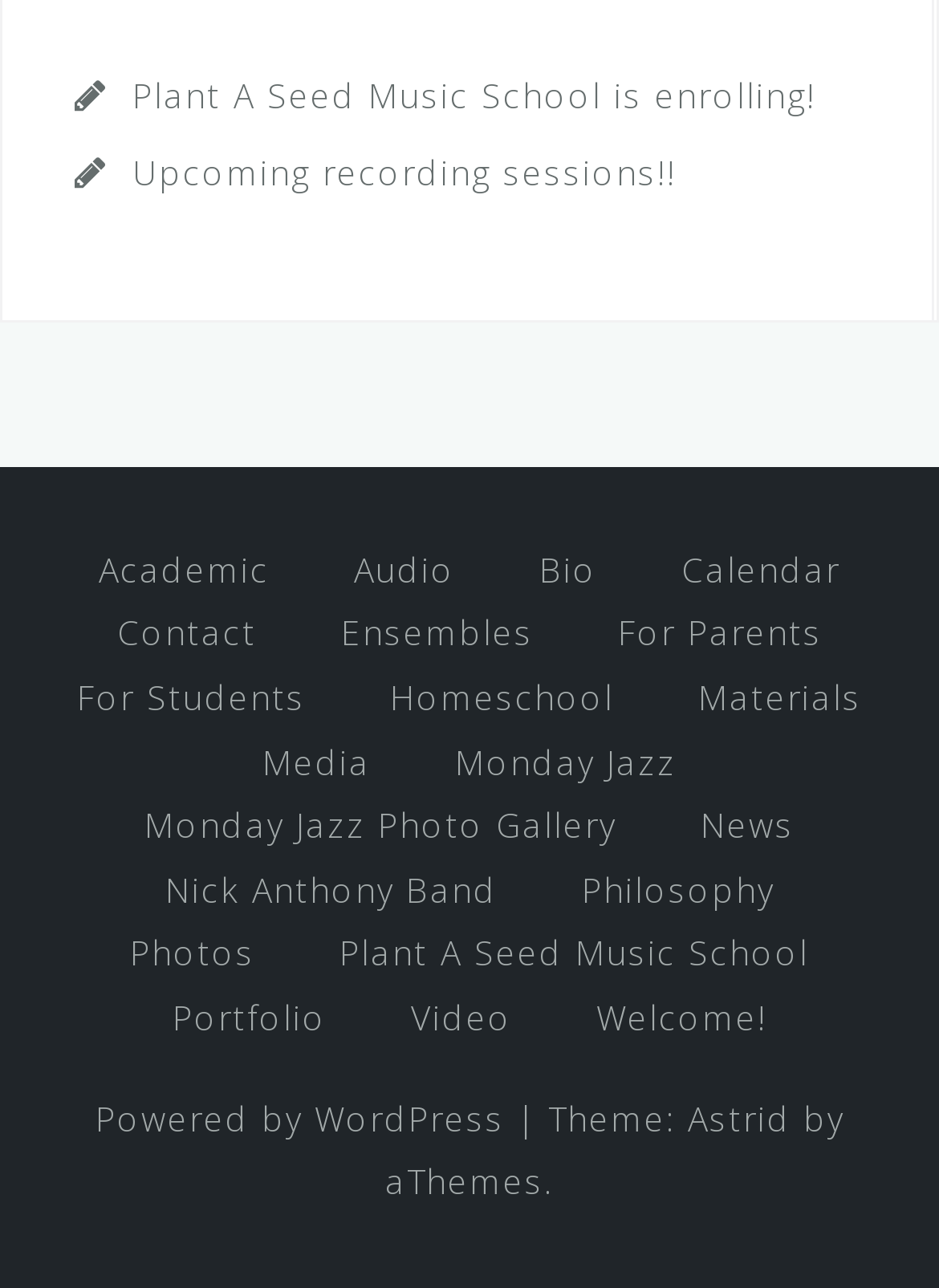Please specify the bounding box coordinates for the clickable region that will help you carry out the instruction: "Explore Upright".

None